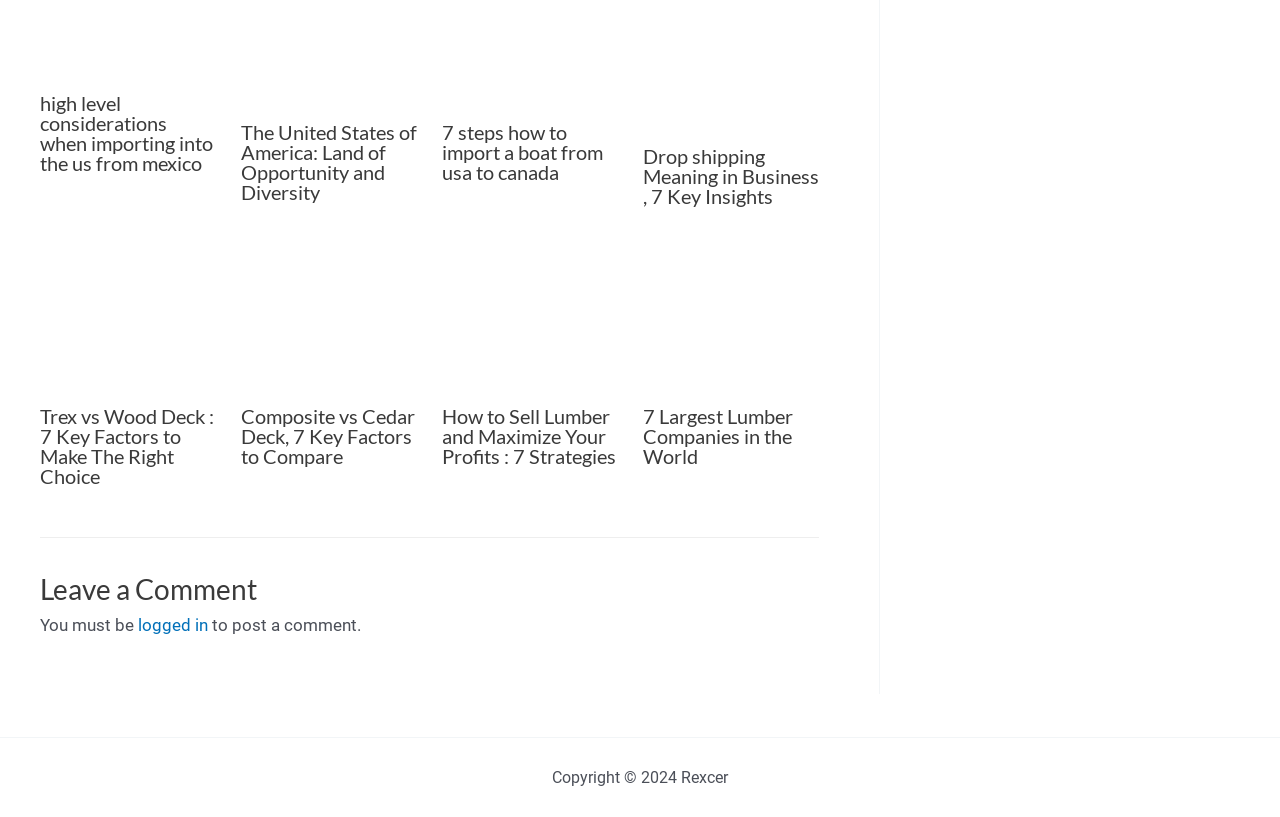Kindly determine the bounding box coordinates of the area that needs to be clicked to fulfill this instruction: "Click on 'Leave a Comment'".

[0.031, 0.658, 0.64, 0.749]